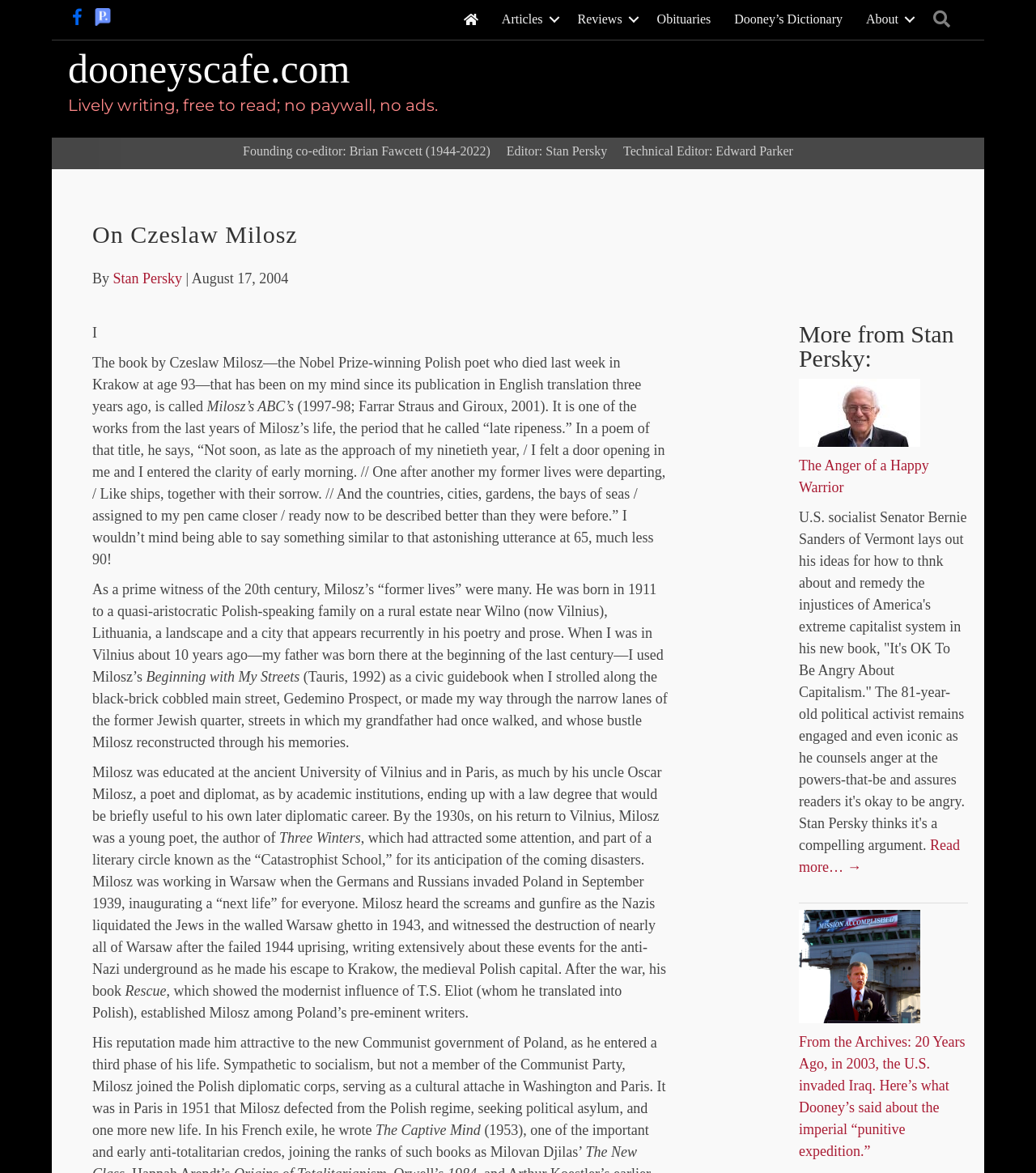Please provide the bounding box coordinates for the element that needs to be clicked to perform the following instruction: "Search". The coordinates should be given as four float numbers between 0 and 1, i.e., [left, top, right, bottom].

[0.89, 0.0, 0.934, 0.034]